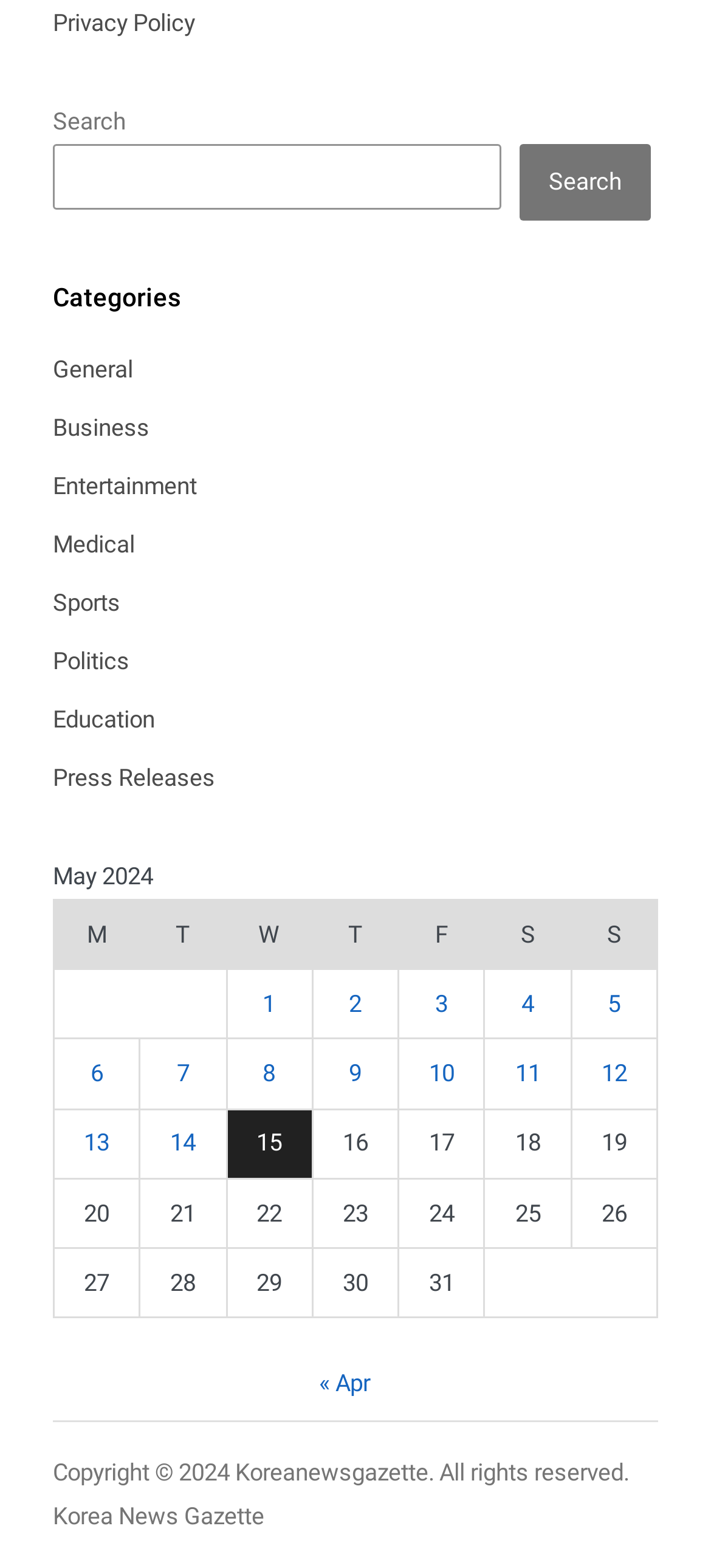How many categories are there?
Use the information from the image to give a detailed answer to the question.

I counted the number of links under the 'Categories' heading, and there are 11 links: General, Business, Entertainment, Medical, Sports, Politics, Education, Press Releases, and others.